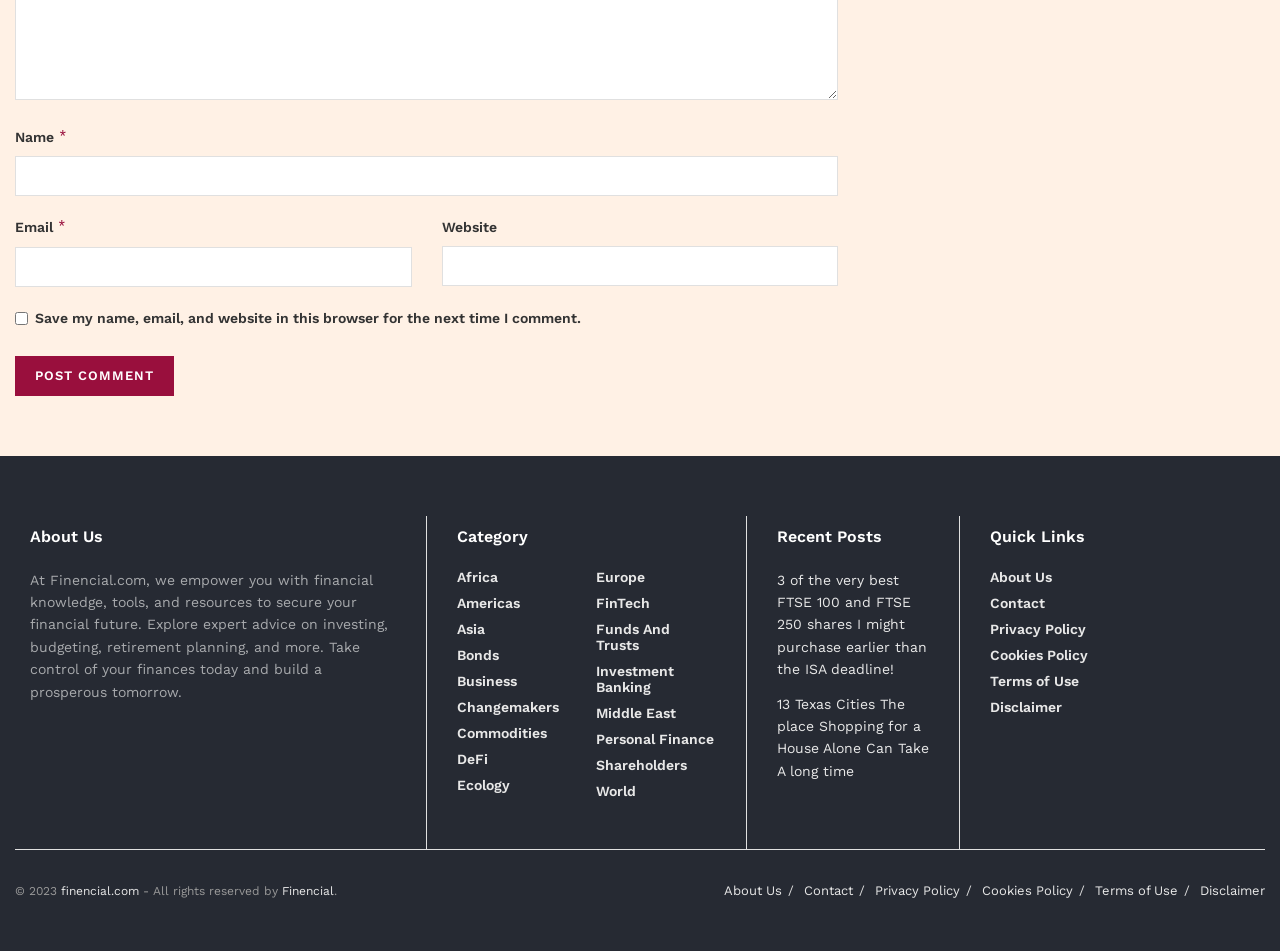Please find the bounding box coordinates in the format (top-left x, top-left y, bottom-right x, bottom-right y) for the given element description. Ensure the coordinates are floating point numbers between 0 and 1. Description: finencial.com

[0.048, 0.925, 0.109, 0.94]